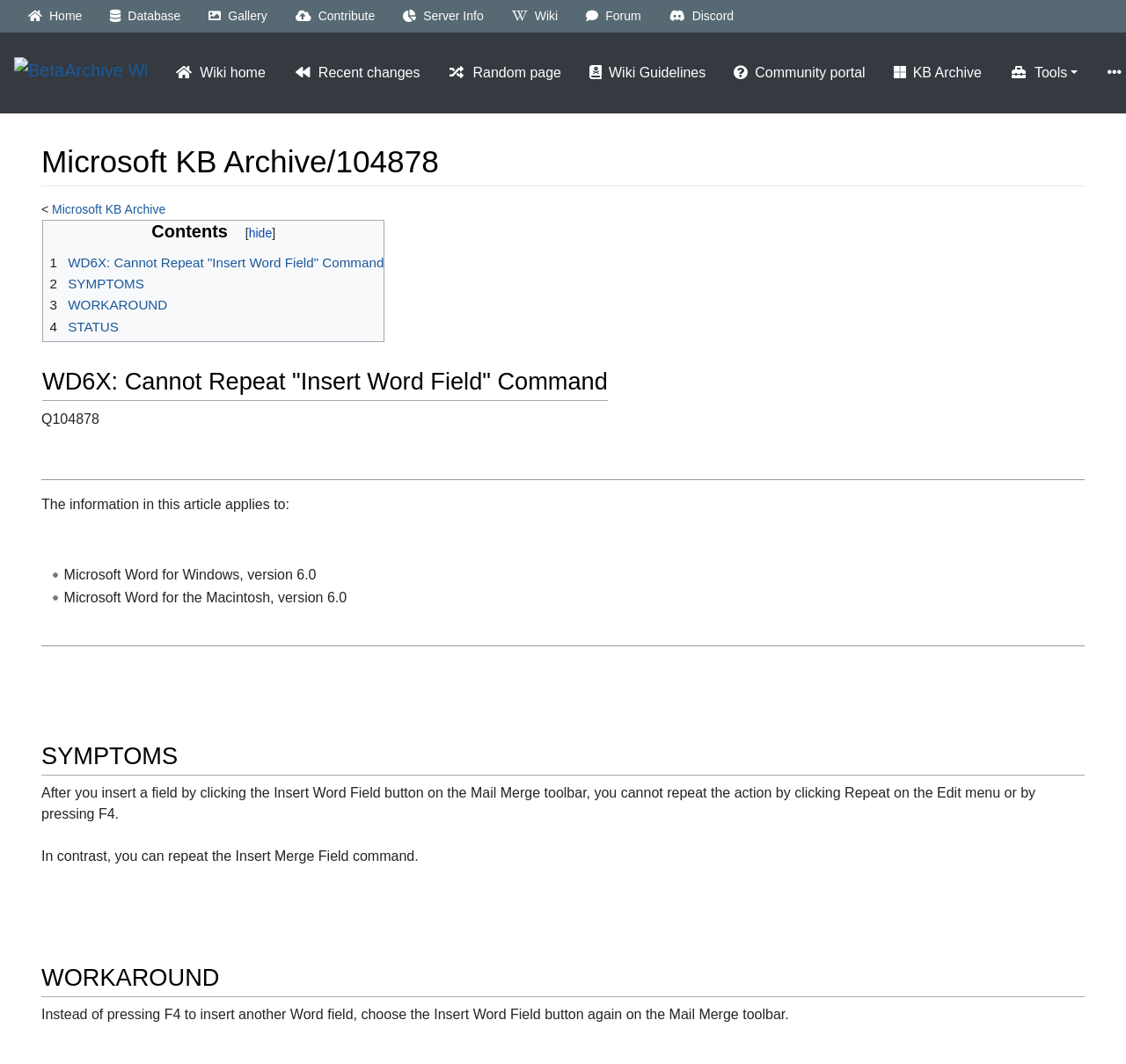What is the symptom of the issue described in the article?
Give a detailed response to the question by analyzing the screenshot.

The symptom of the issue described in the article can be found in the 'SYMPTOMS' section, which is located in the middle of the webpage. The symptom is that 'after you insert a field by clicking the Insert Word Field button on the Mail Merge toolbar, you cannot repeat the action by clicking Repeat on the Edit menu or by pressing F4'.